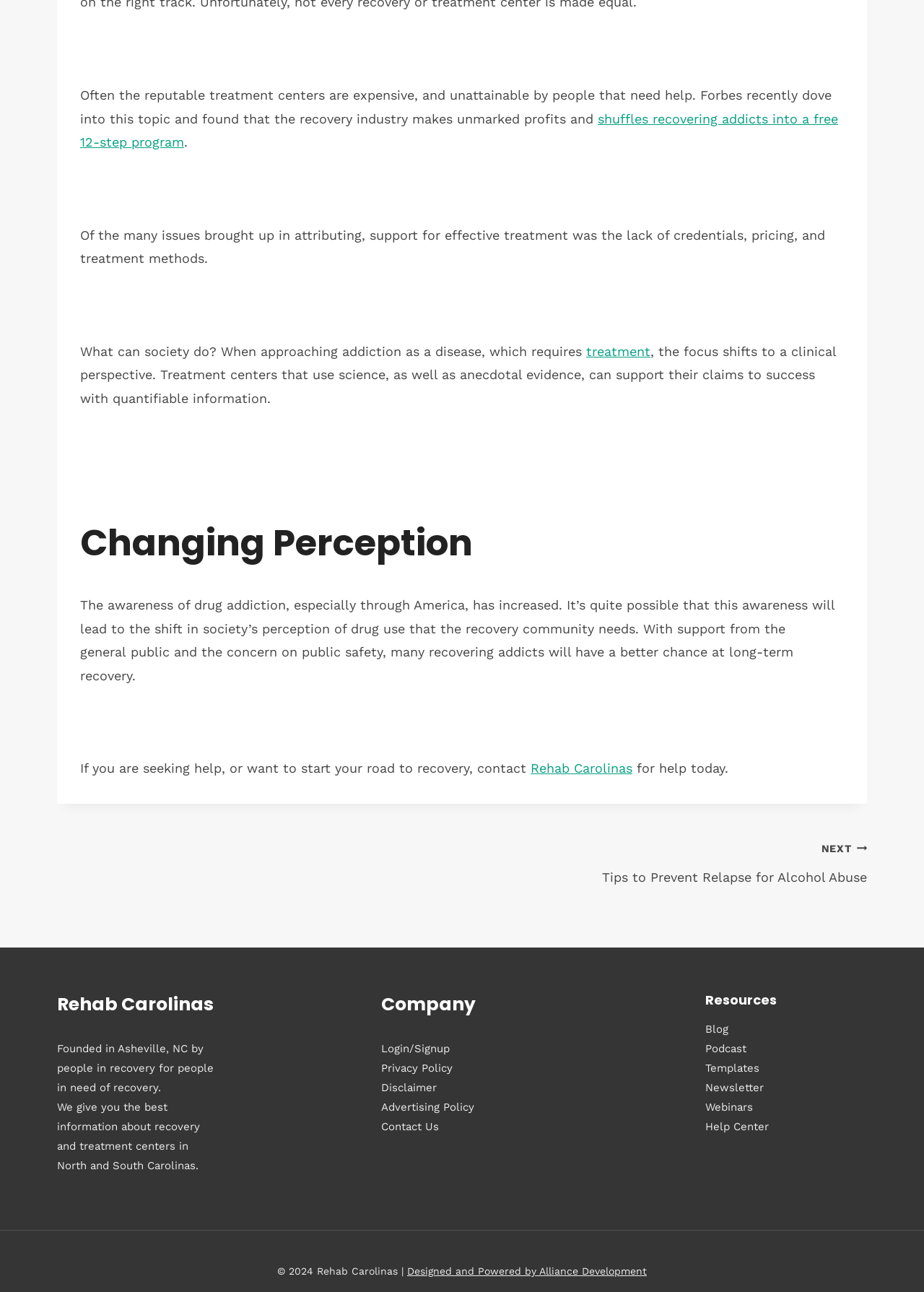From the given element description: "Help Center", find the bounding box for the UI element. Provide the coordinates as four float numbers between 0 and 1, in the order [left, top, right, bottom].

[0.763, 0.867, 0.832, 0.877]